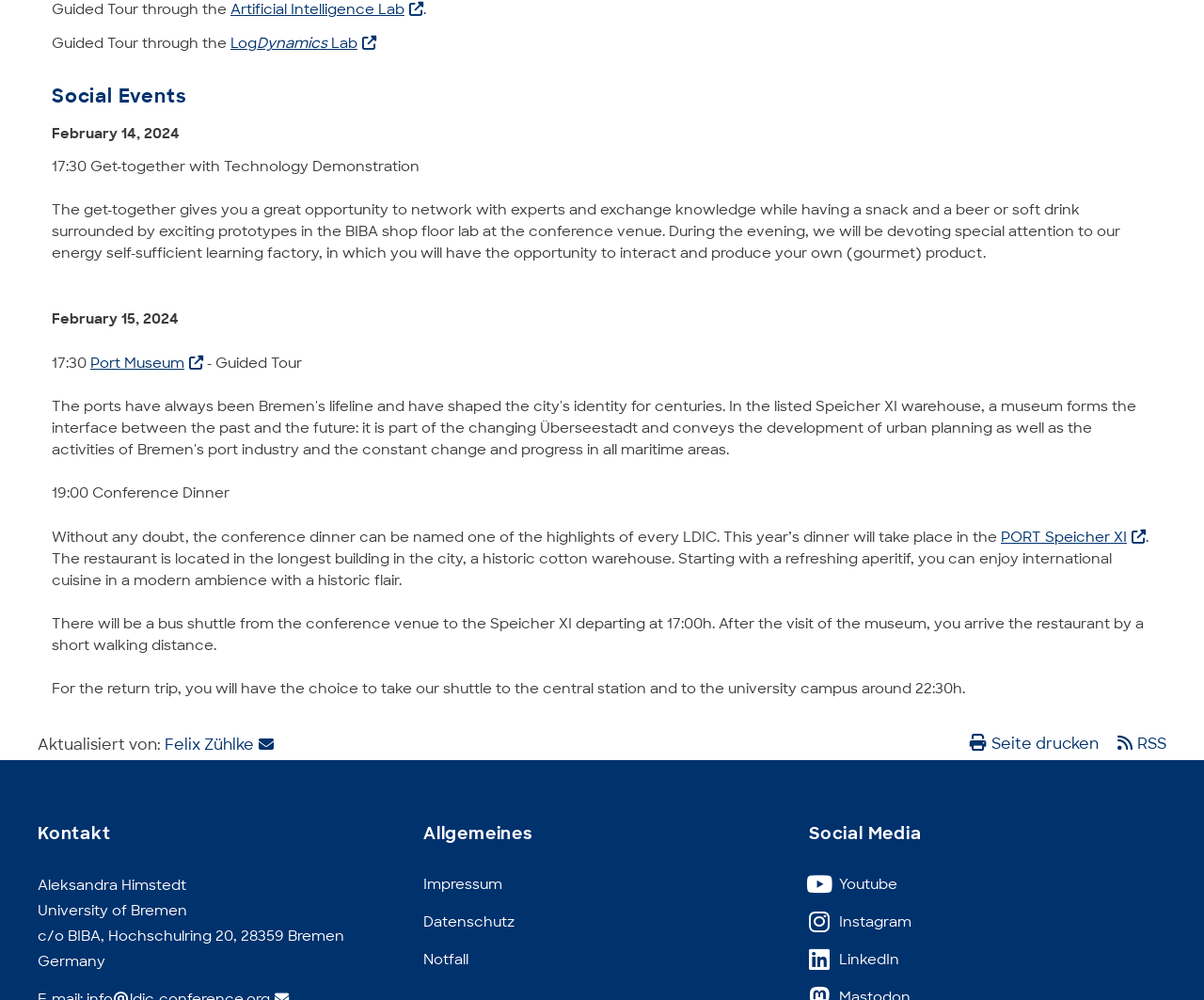Answer the question with a single word or phrase: 
Who is the contact person?

Aleksandra Himstedt